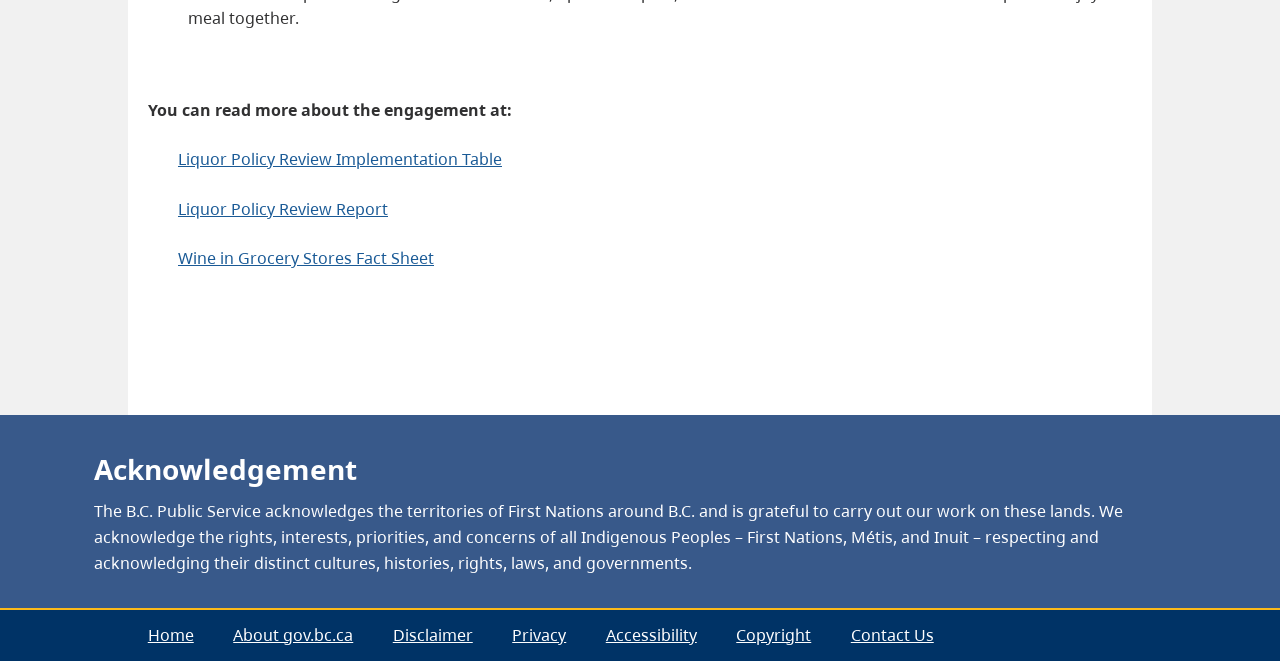Can you show the bounding box coordinates of the region to click on to complete the task described in the instruction: "Learn about Wine in Grocery Stores"?

[0.139, 0.374, 0.339, 0.408]